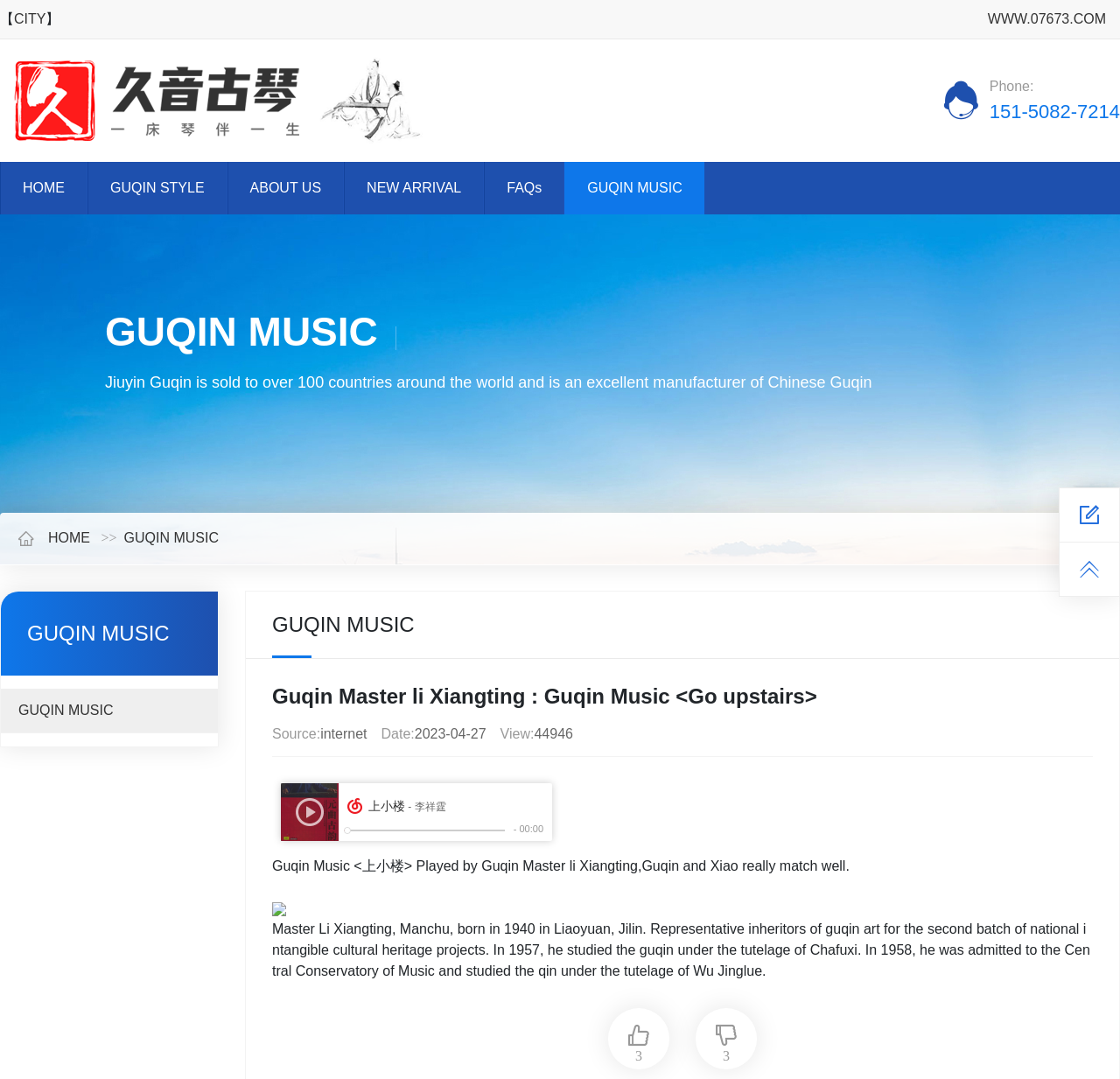Respond to the question with just a single word or phrase: 
What is the name of the Guqin Master?

Li Xiangting